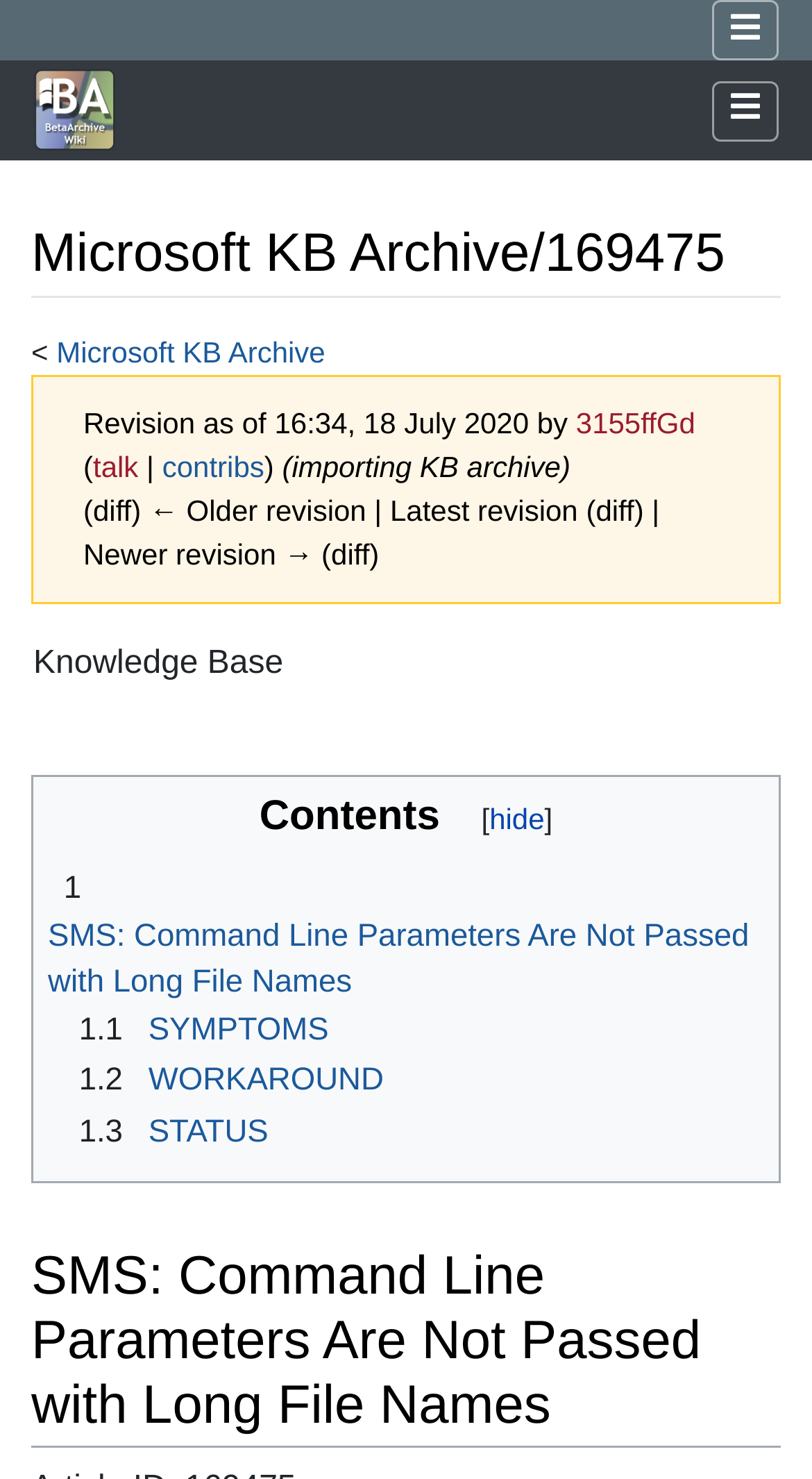Based on the element description Microsoft KB Archive, identify the bounding box coordinates for the UI element. The coordinates should be in the format (top-left x, top-left y, bottom-right x, bottom-right y) and within the 0 to 1 range.

[0.069, 0.226, 0.401, 0.249]